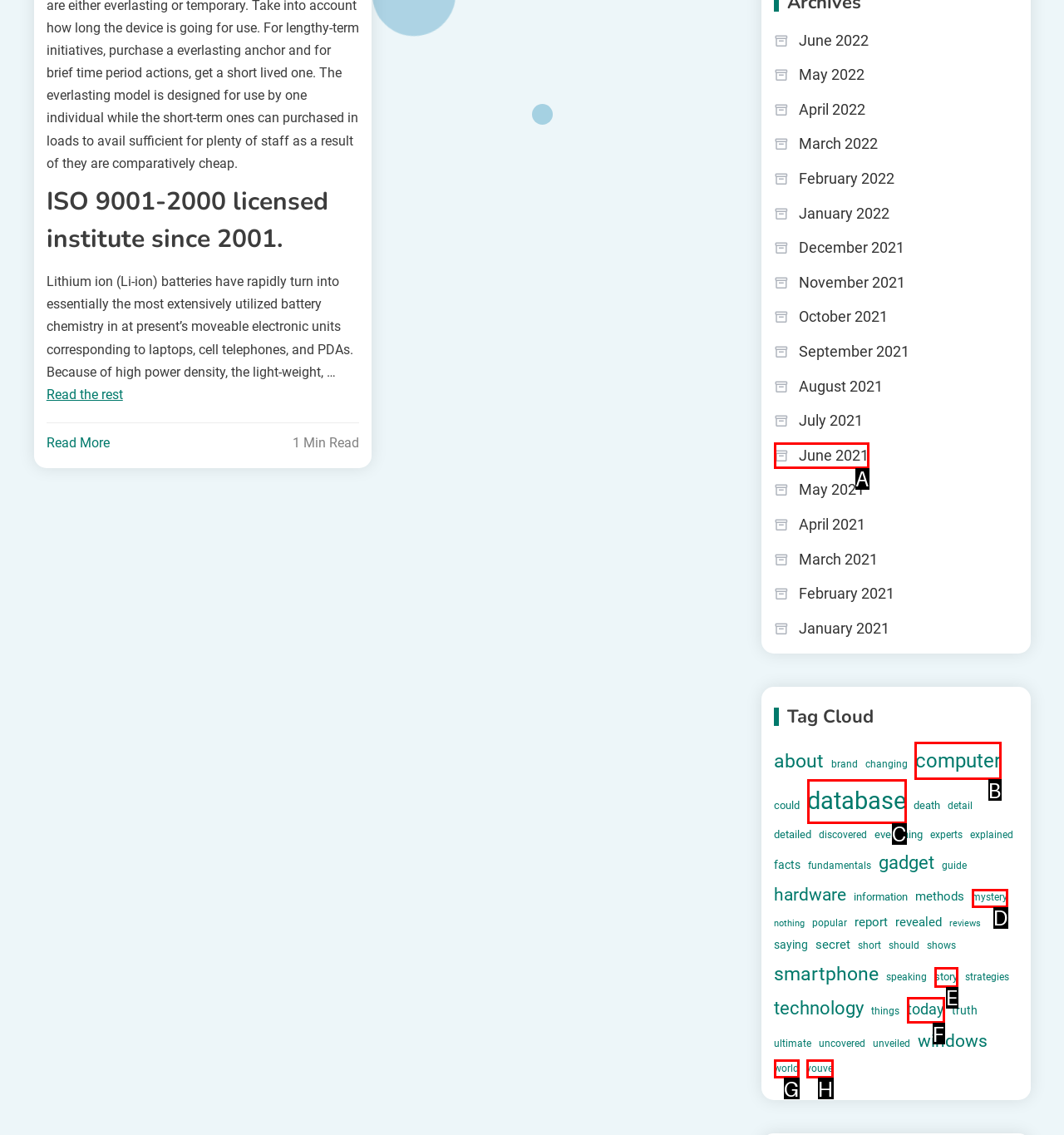For the instruction: Learn about computer, determine the appropriate UI element to click from the given options. Respond with the letter corresponding to the correct choice.

B